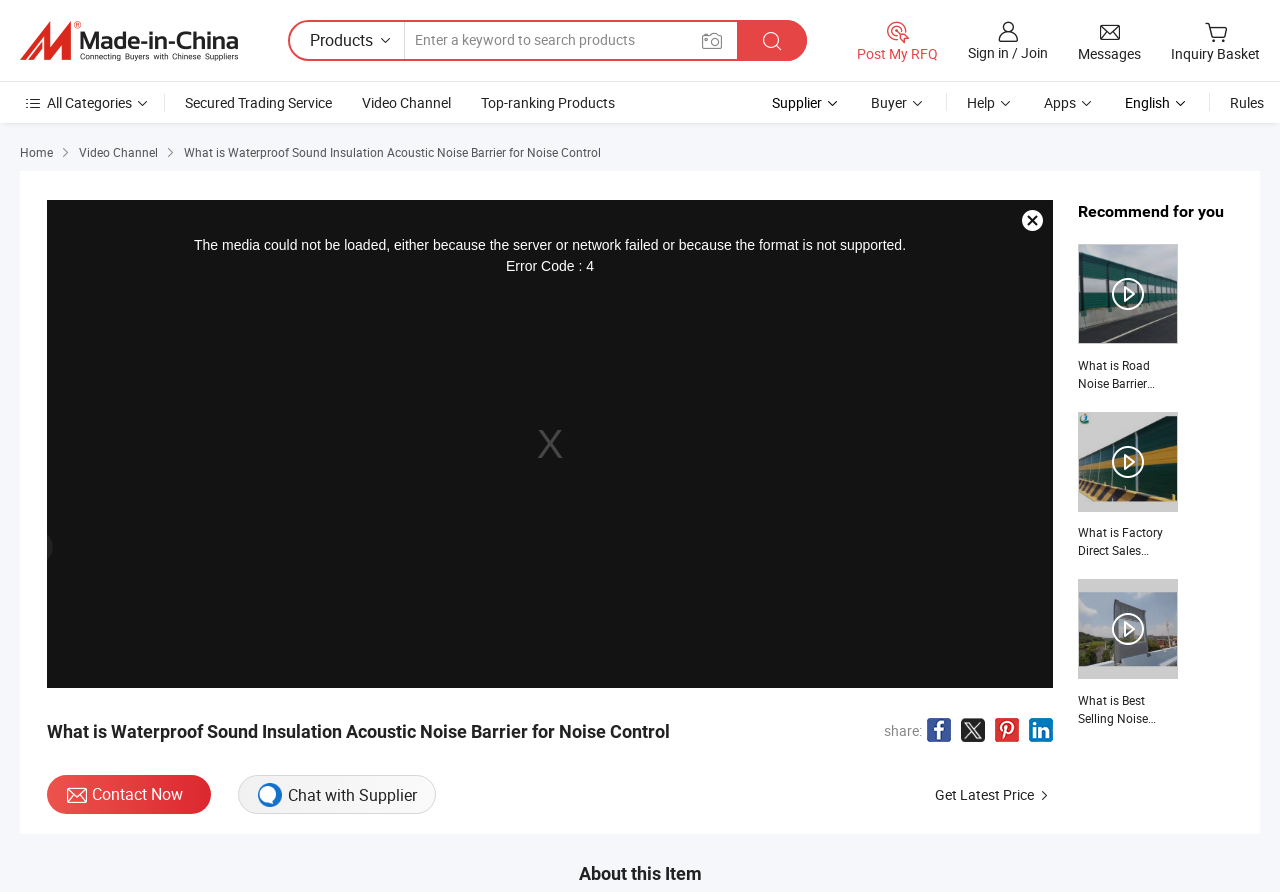What is the function of the '' icon?
Using the image, respond with a single word or phrase.

Search icon